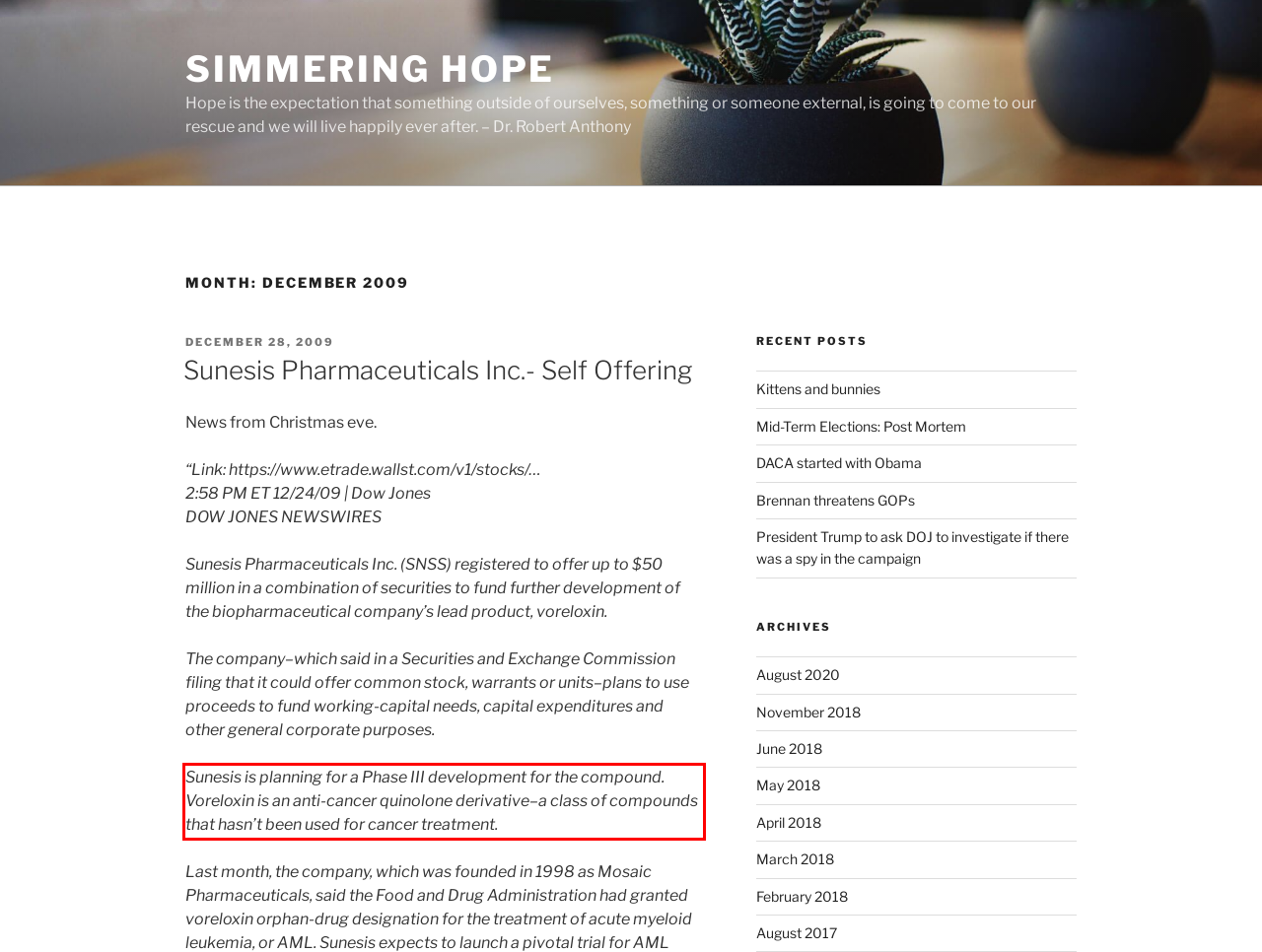Within the screenshot of the webpage, locate the red bounding box and use OCR to identify and provide the text content inside it.

Sunesis is planning for a Phase III development for the compound. Voreloxin is an anti-cancer quinolone derivative–a class of compounds that hasn’t been used for cancer treatment.